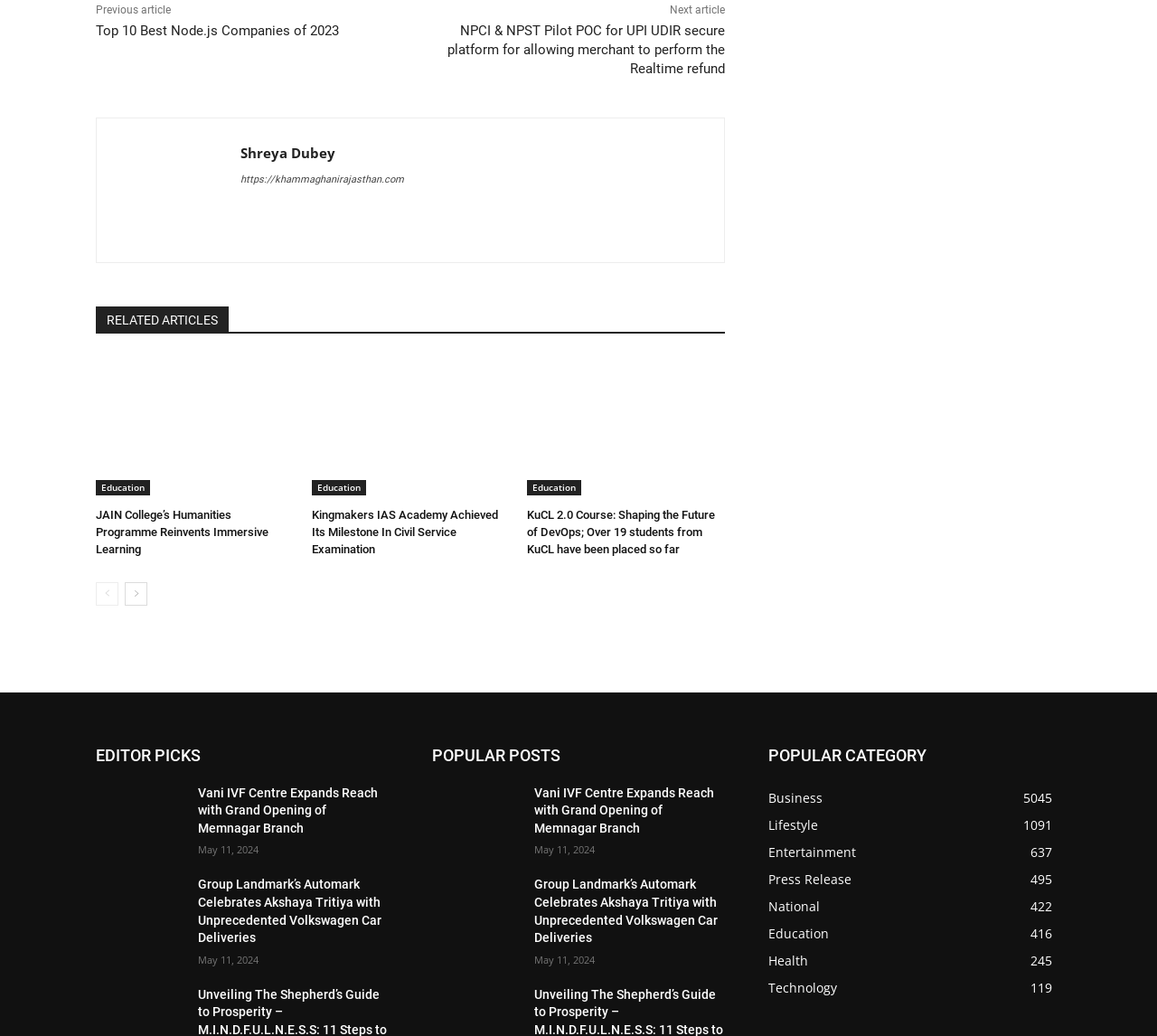Utilize the details in the image to give a detailed response to the question: Who is the author of the article 'JAIN College’s Humanities Programme Reinvents Immersive Learning'?

I found the link 'Shreya Dubey' above the article 'JAIN College’s Humanities Programme Reinvents Immersive Learning', which suggests that Shreya Dubey is the author of the article.